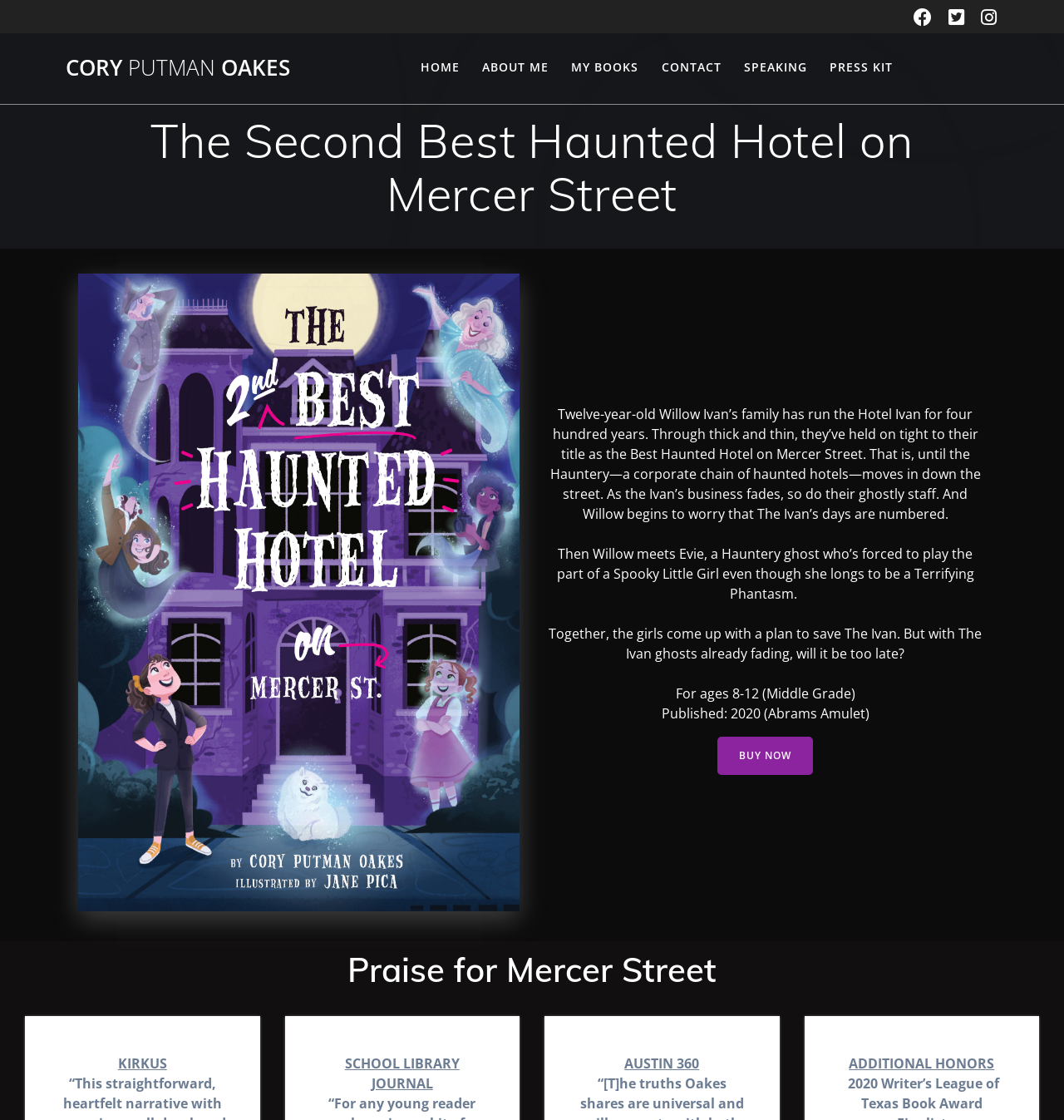Use a single word or phrase to answer this question: 
Who is the main character in the book?

Willow Ivan